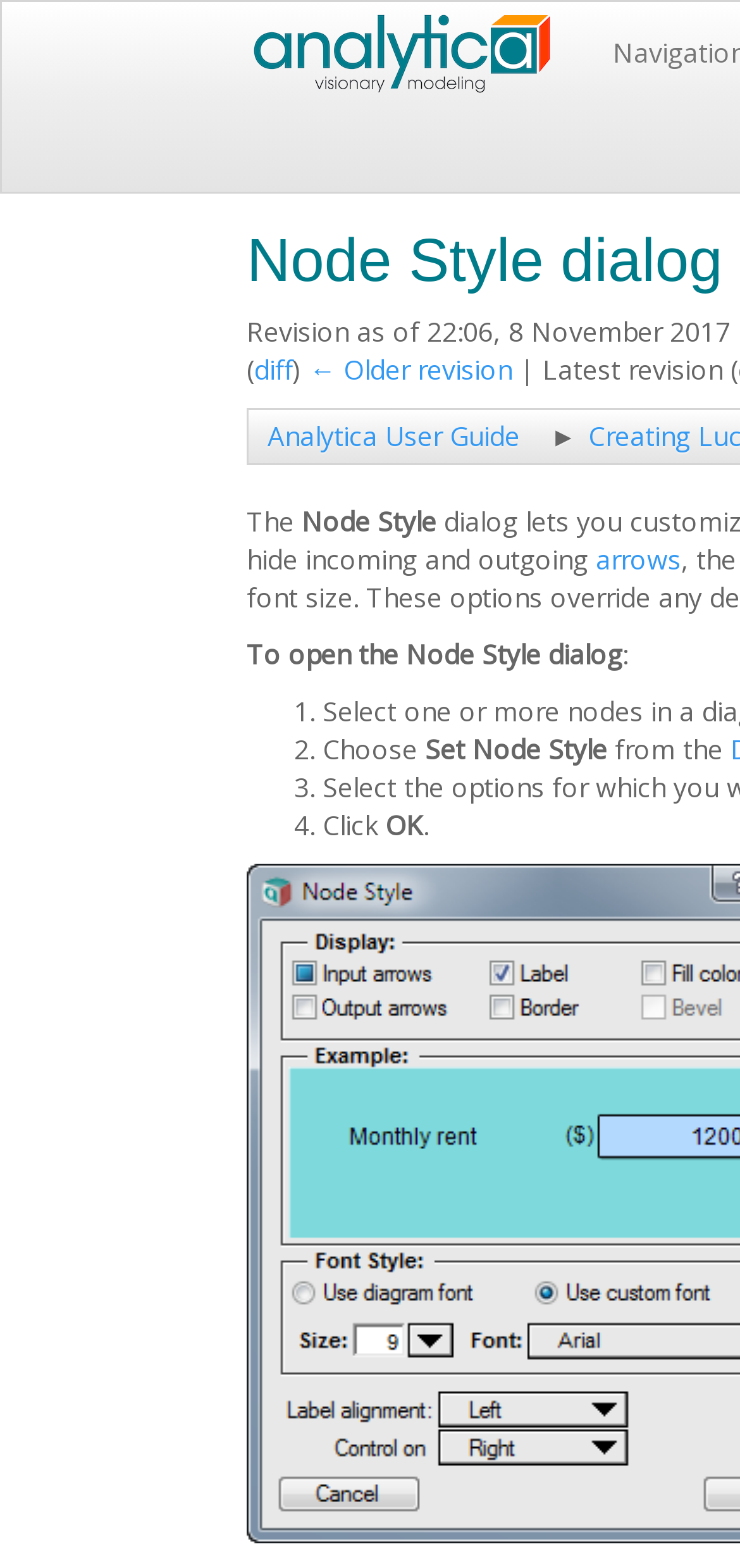Please determine the heading text of this webpage.

Node Style dialog